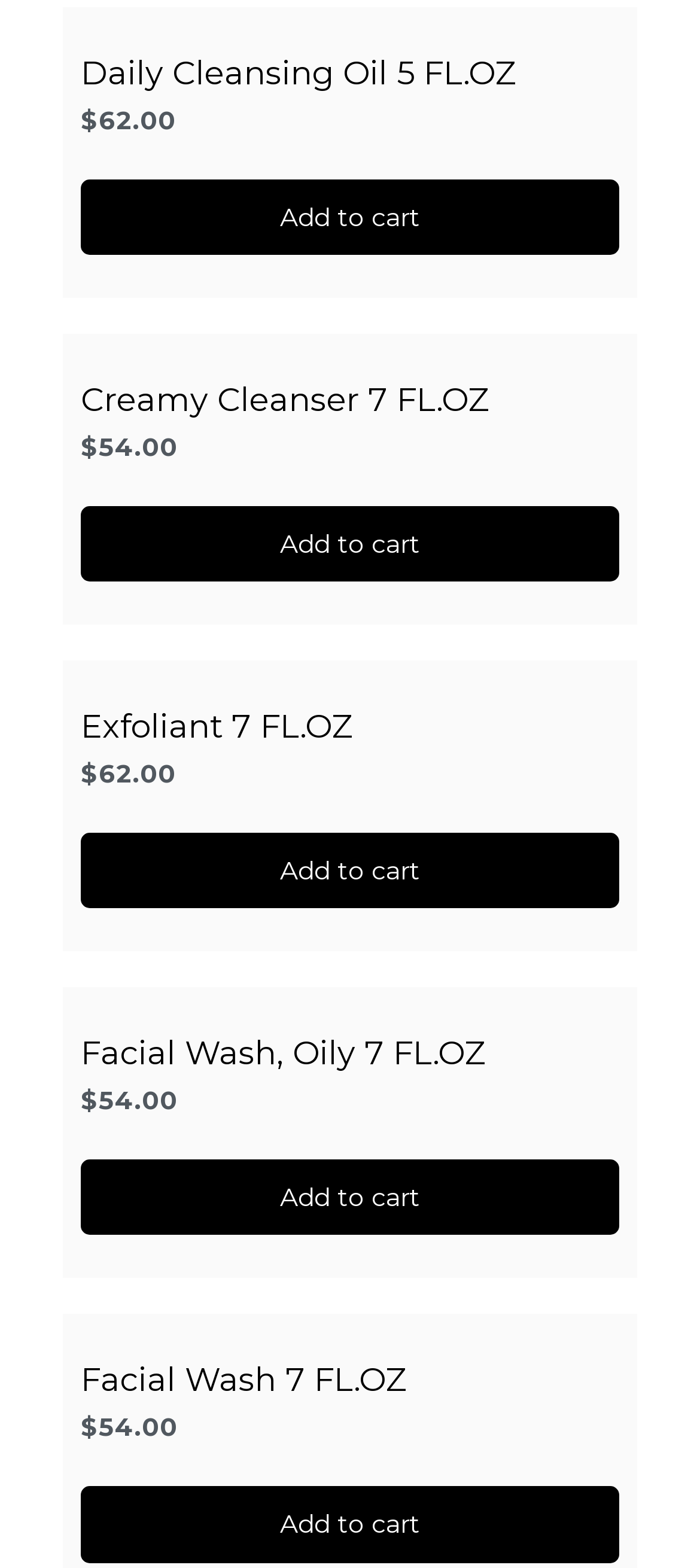Provide the bounding box coordinates of the section that needs to be clicked to accomplish the following instruction: "View Facial Wash, Oily 7 FL.OZ details."

[0.115, 0.66, 0.695, 0.685]